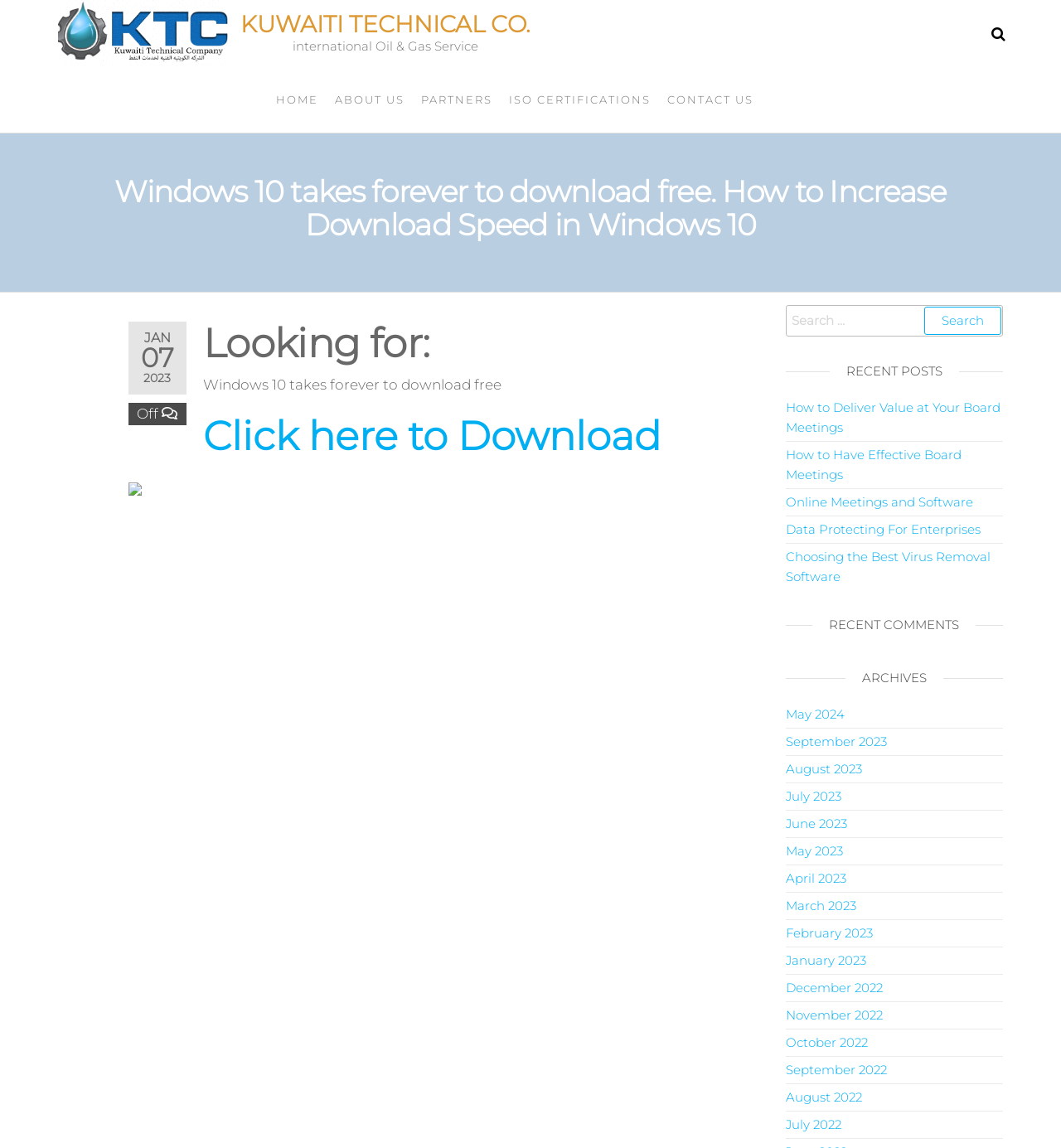Determine the bounding box coordinates of the element that should be clicked to execute the following command: "Check the 'RECENT POSTS'".

[0.782, 0.308, 0.904, 0.339]